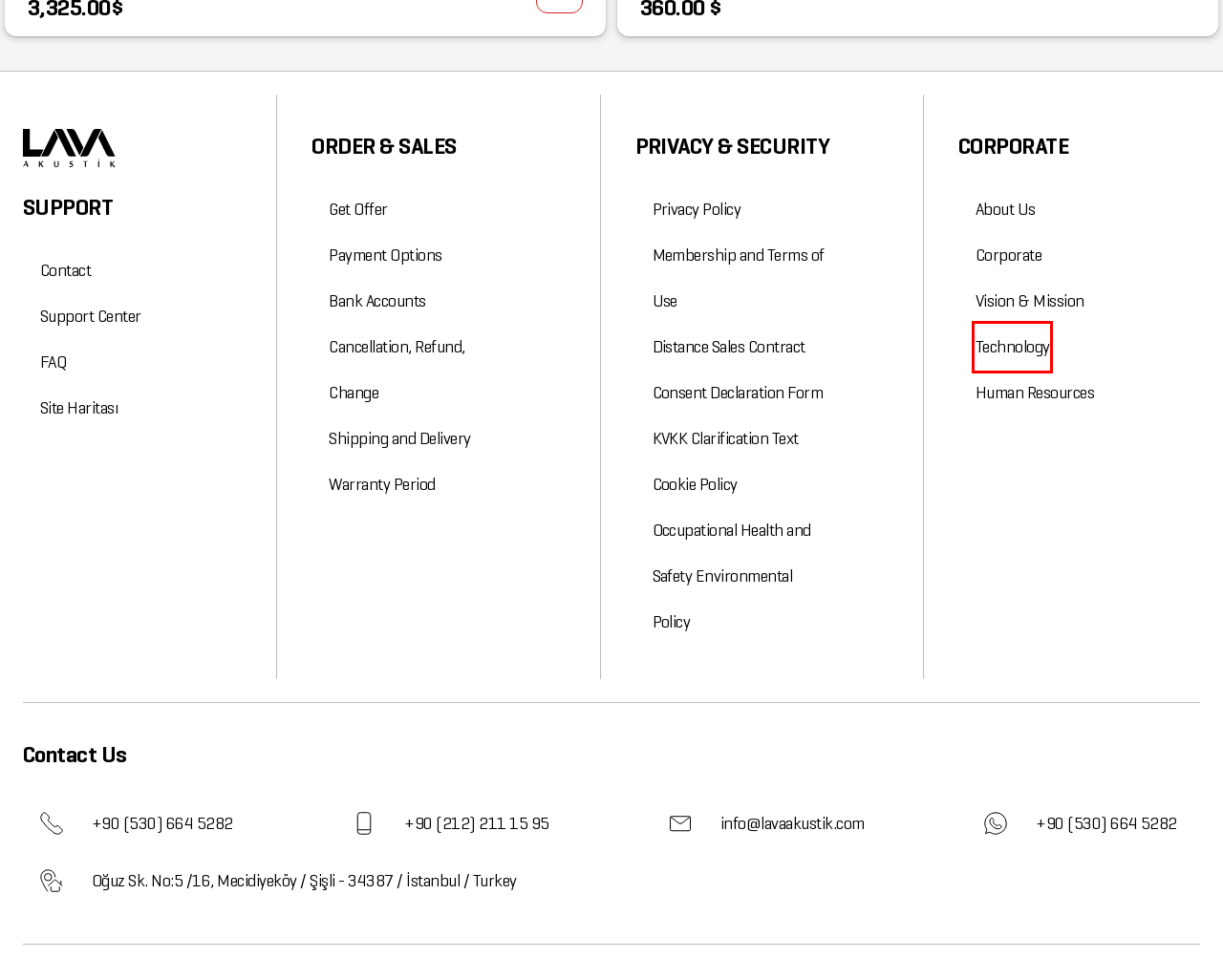Analyze the screenshot of a webpage that features a red rectangle bounding box. Pick the webpage description that best matches the new webpage you would see after clicking on the element within the red bounding box. Here are the candidates:
A. Cookie Policy • Lava Akustik
B. Shipping and Delivery • Lava Akustik
C. Warranty Period • Lava Akustik
D. Corporate • Lava Akustik
E. Consent Declaration Form • Lava Akustik
F. FAQ • Lava Akustik
G. Get Offer • Lava Akustik
H. Technology • Lava Akustik

H